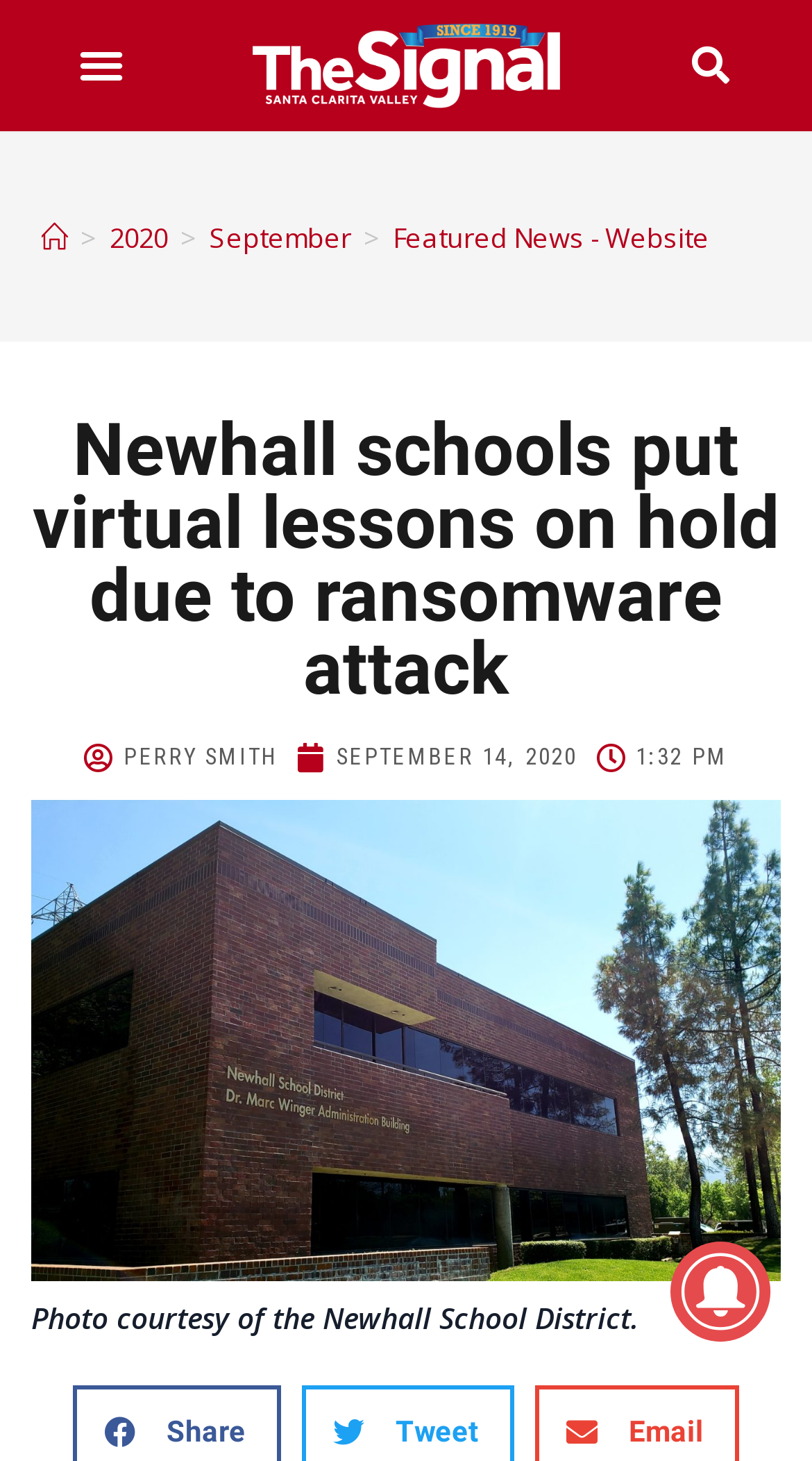Please identify the bounding box coordinates of the element's region that I should click in order to complete the following instruction: "View the photo". The bounding box coordinates consist of four float numbers between 0 and 1, i.e., [left, top, right, bottom].

[0.038, 0.547, 0.962, 0.919]